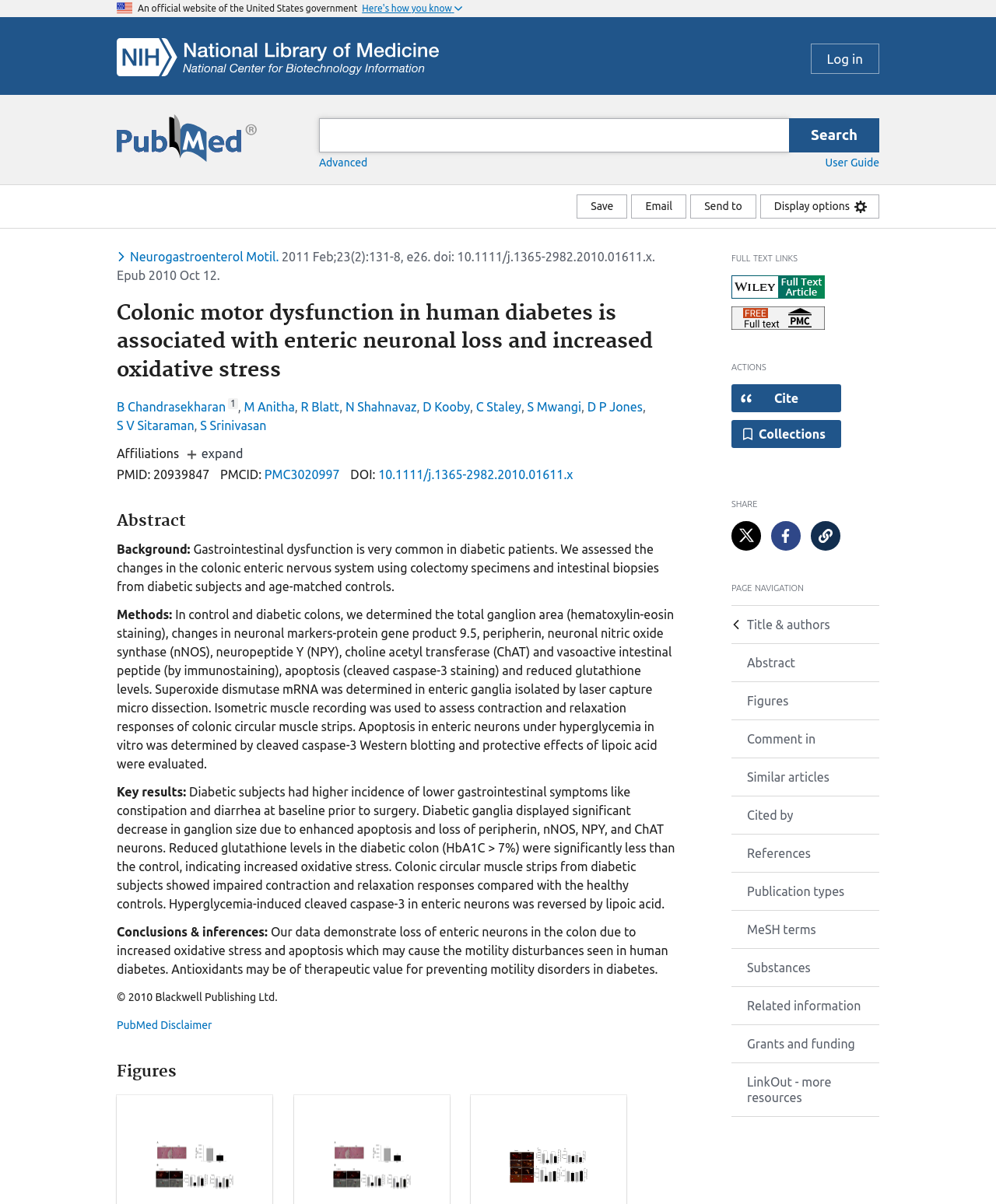Can you specify the bounding box coordinates for the region that should be clicked to fulfill this instruction: "Share the article on Twitter".

[0.734, 0.433, 0.764, 0.457]